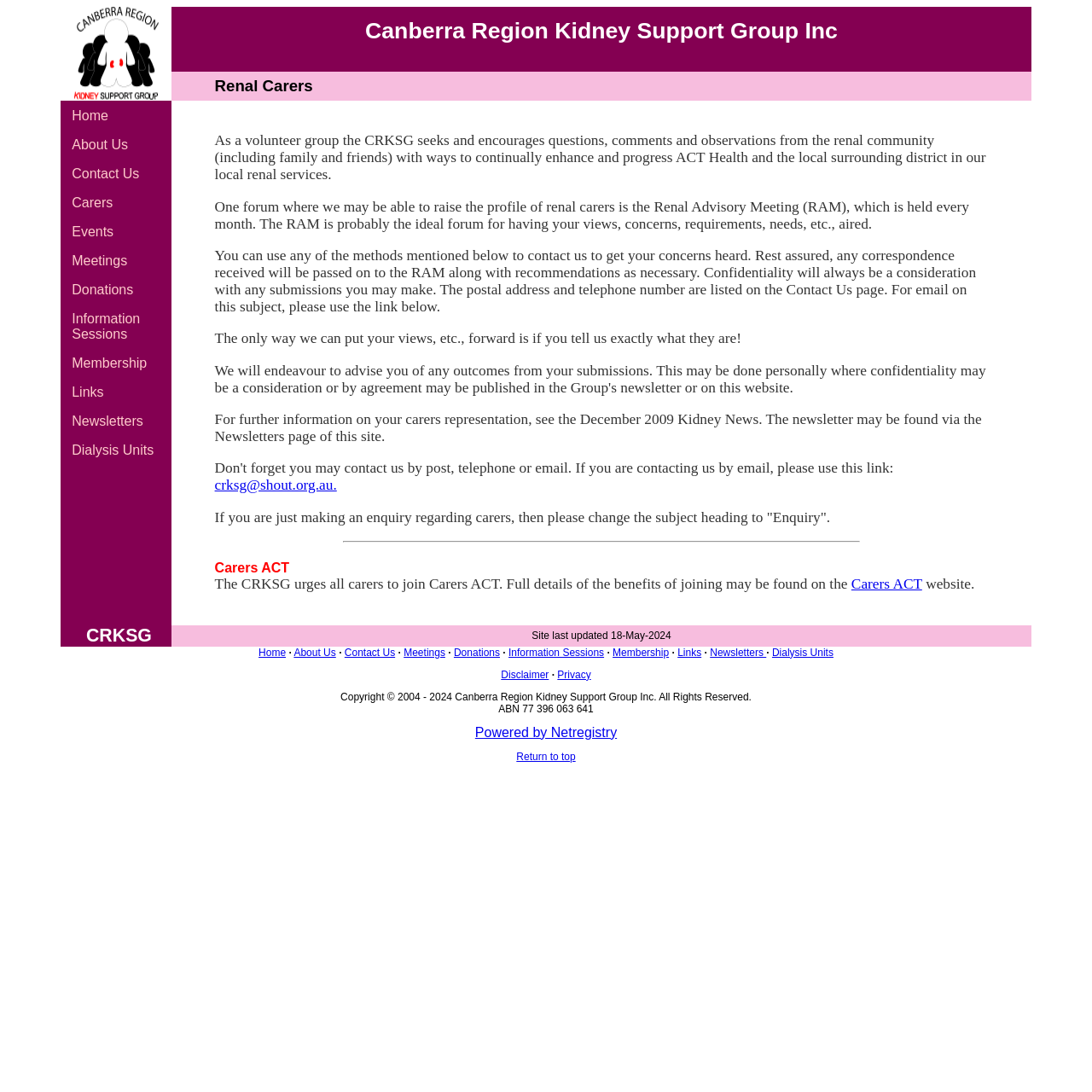Can you find the bounding box coordinates of the area I should click to execute the following instruction: "Click the 'Home' link"?

[0.056, 0.093, 0.156, 0.12]